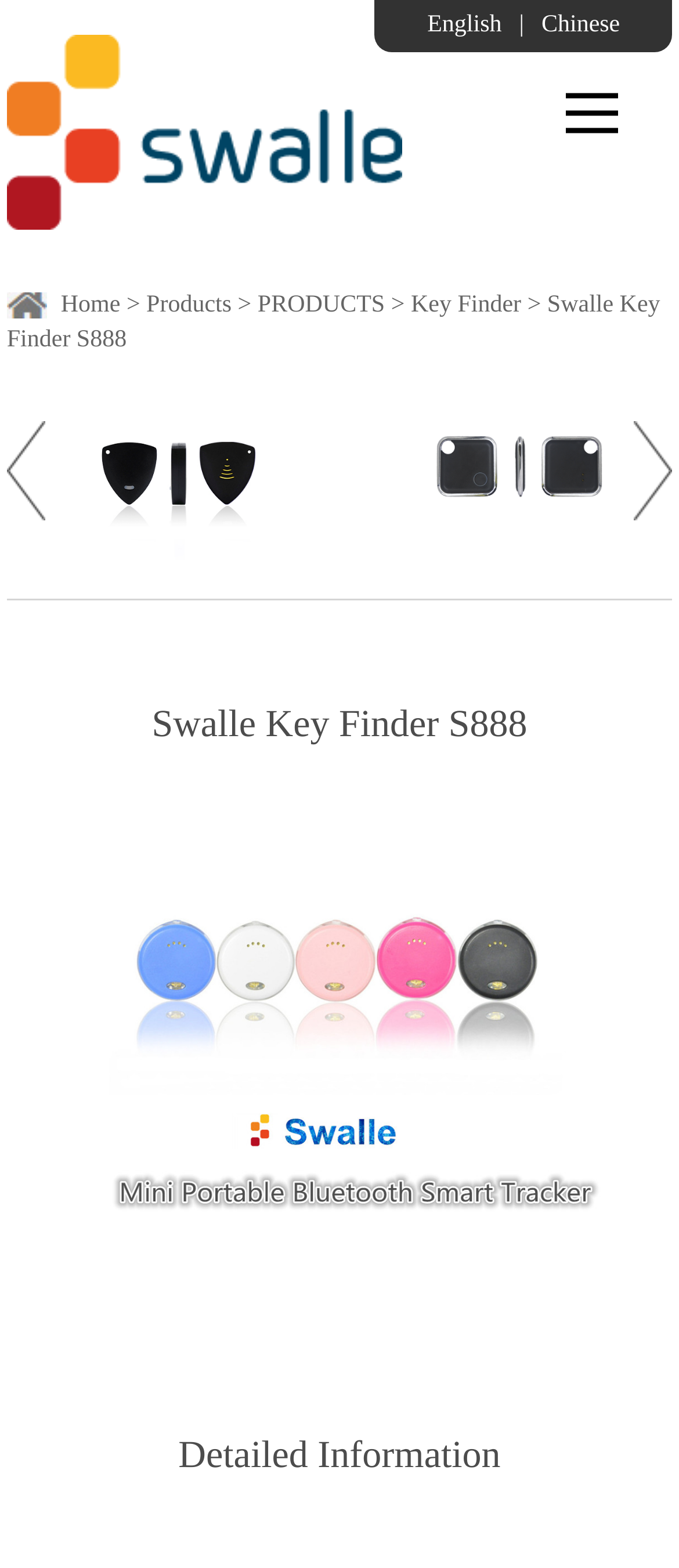Kindly provide the bounding box coordinates of the section you need to click on to fulfill the given instruction: "Check out vintage items".

None